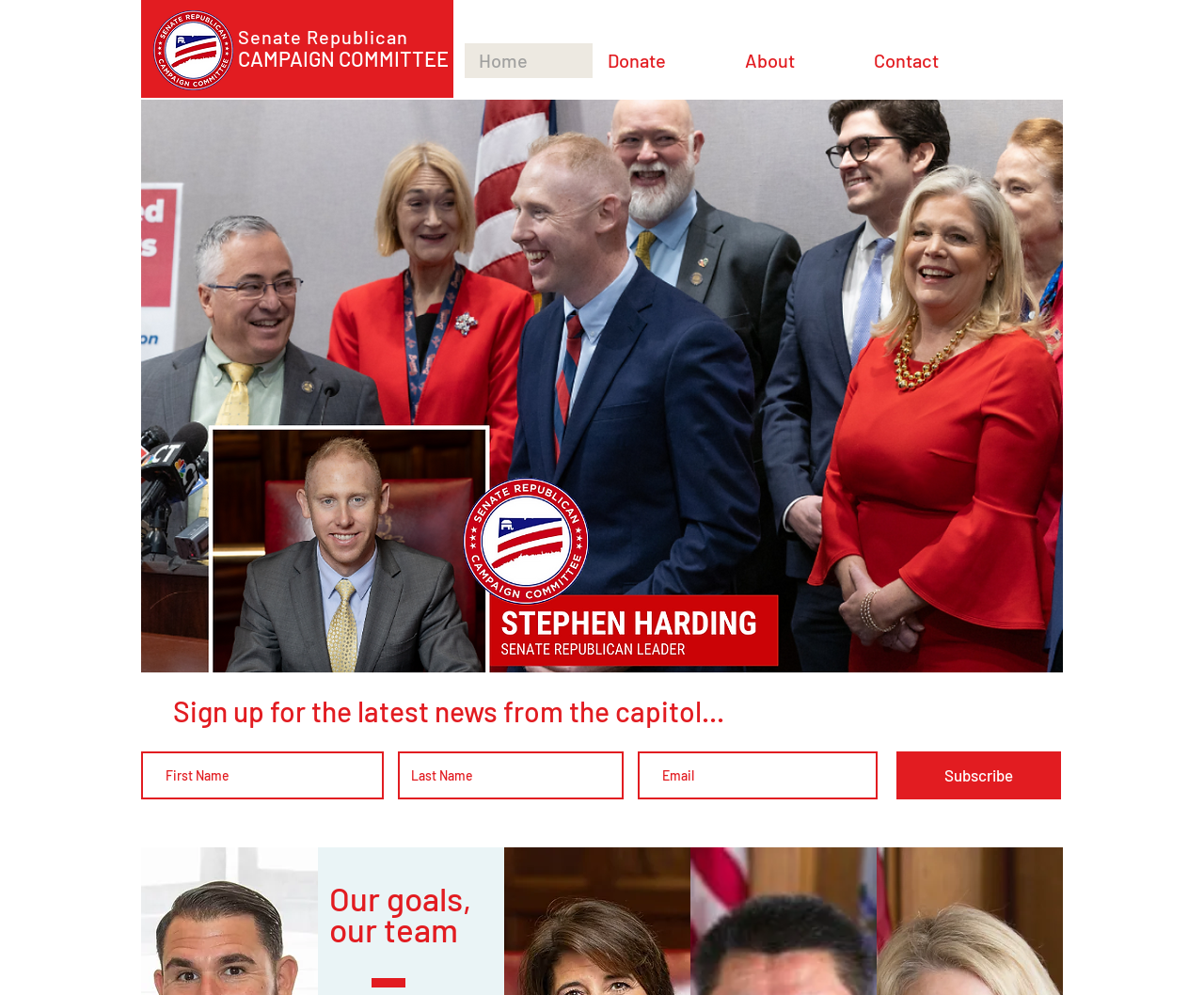What is the name of the committee?
Give a detailed explanation using the information visible in the image.

The name of the committee can be inferred from the heading 'Senate Republican' and 'CAMPAIGN COMMITTEE' which are located at the top of the webpage.